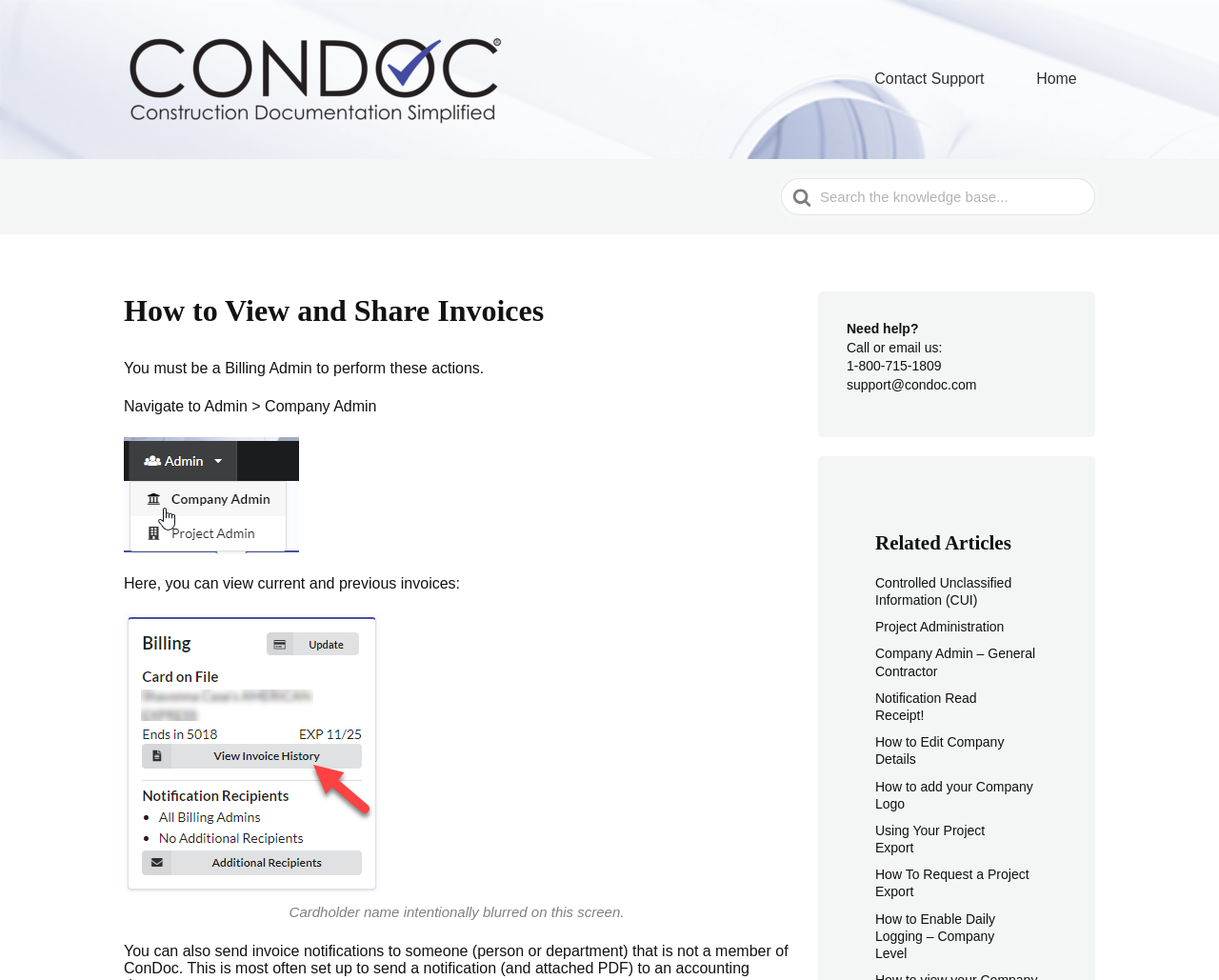What is the format of the phone number for support?
Use the information from the image to give a detailed answer to the question.

The webpage provides a phone number for support, which is in the format of 1-800-715-1809. This is a typical format for a toll-free phone number in the United States.